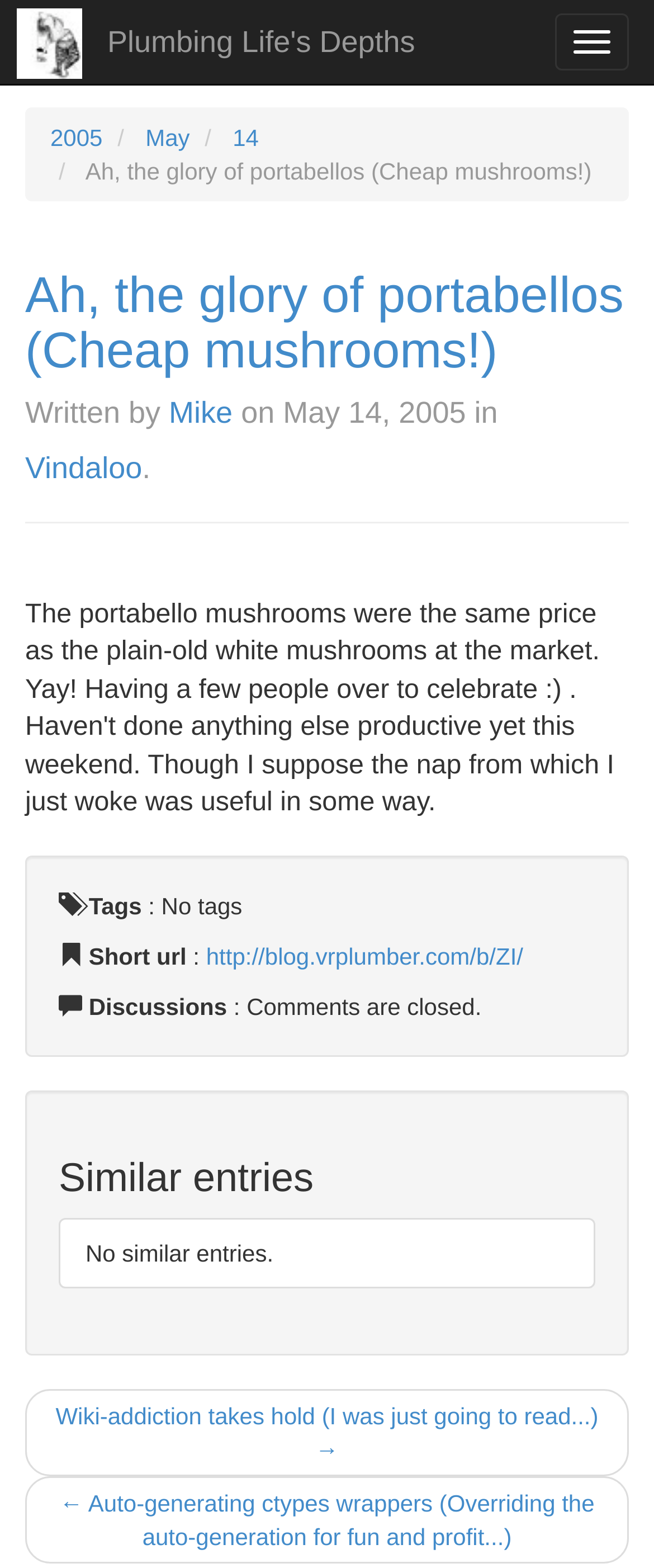Answer the question briefly using a single word or phrase: 
What is the author of the blog post?

Mike